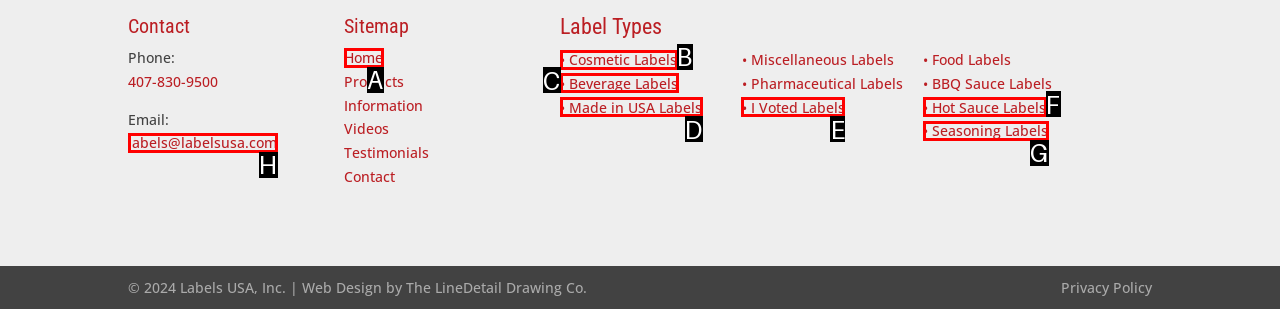Refer to the element description: • Hot Sauce Labels and identify the matching HTML element. State your answer with the appropriate letter.

F